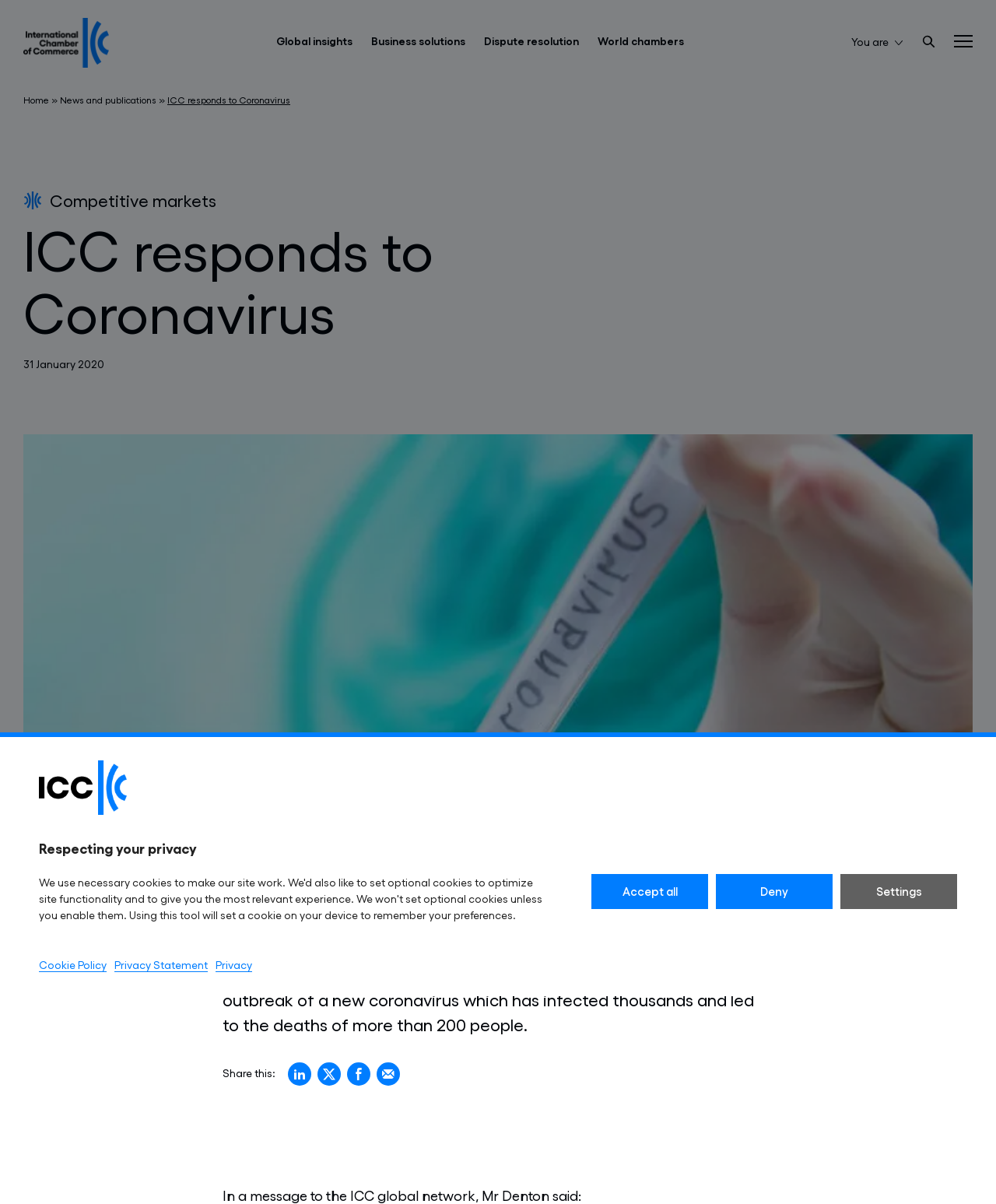Offer a detailed explanation of the webpage layout and contents.

The webpage is about the International Chamber of Commerce's (ICC) response to the coronavirus outbreak. At the top, there is a banner with the ICC logo and a navigation menu with several toggle buttons. Below the banner, there are links to the homepage, news, and publications. 

The main content of the webpage is a statement from the ICC Secretary General, John W.H. Denton AO, regarding the coronavirus outbreak. The statement is dated January 31, 2020, and provides information about the outbreak, including the number of infected people and deaths. 

On the right side of the statement, there are social media sharing buttons, allowing users to share the content on LinkedIn, X, Facebook, and via email. Below the statement, there is a quote from Mr. Denton's message to the ICC global network.

At the bottom of the page, there is a dialog box with buttons to accept or deny cookies, as well as links to the cookie policy and privacy statement. The ICC logo is also displayed in the dialog box.